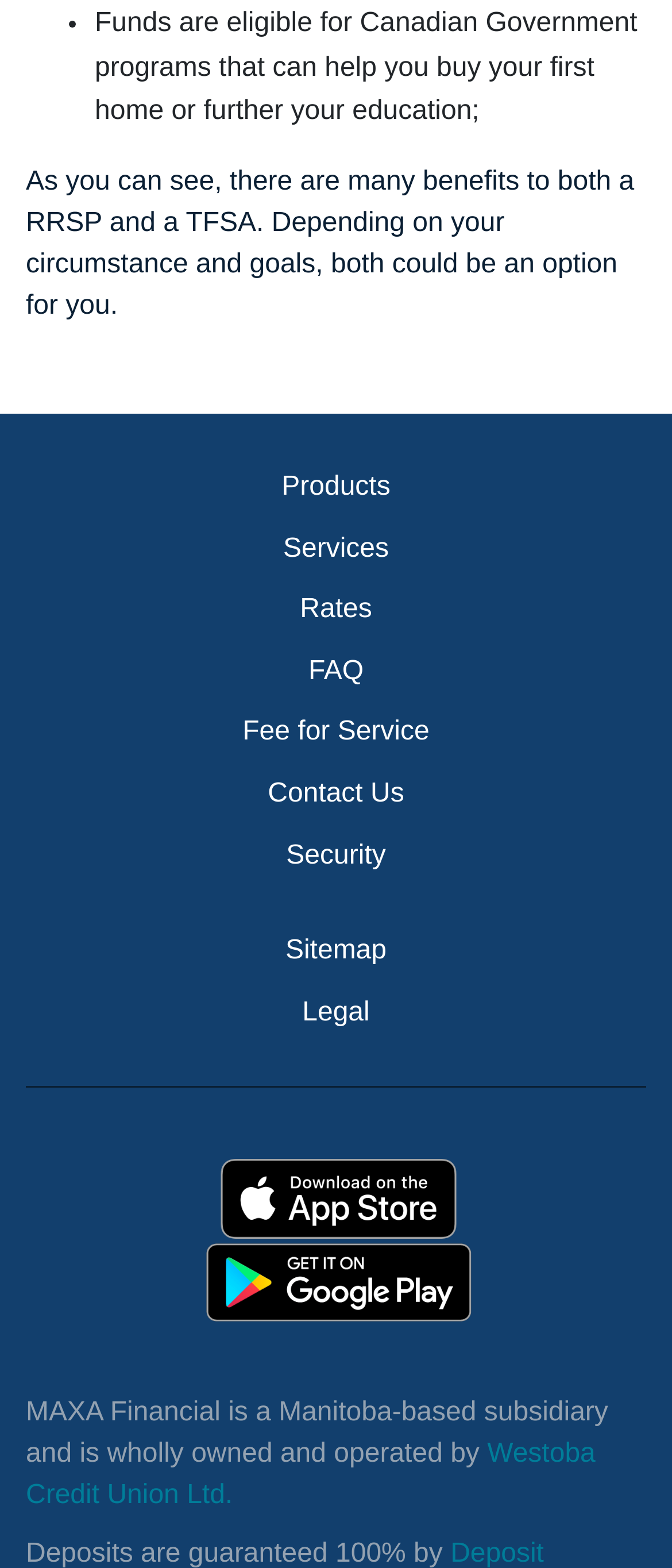Determine the bounding box coordinates of the clickable region to carry out the instruction: "Click on FAQ".

[0.038, 0.414, 0.962, 0.442]